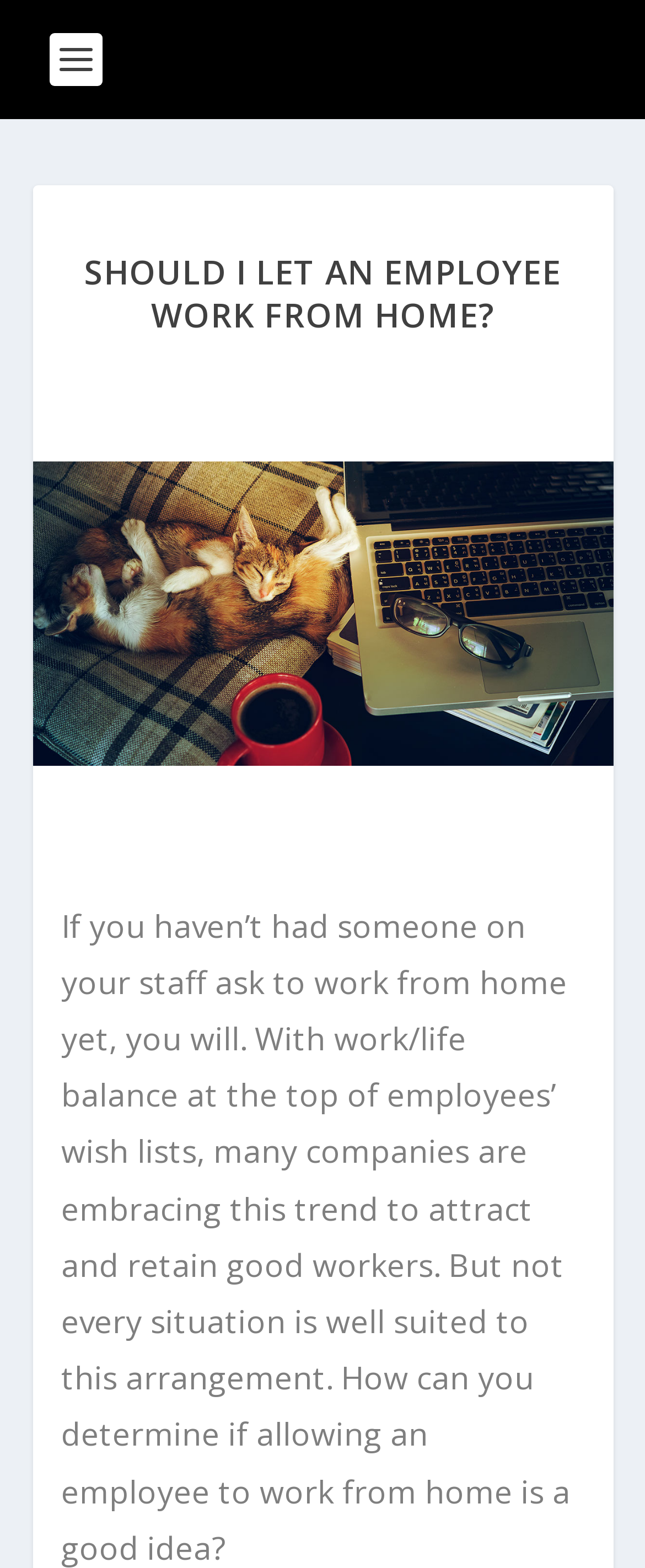Determine which piece of text is the heading of the webpage and provide it.

SHOULD I LET AN EMPLOYEE WORK FROM HOME?